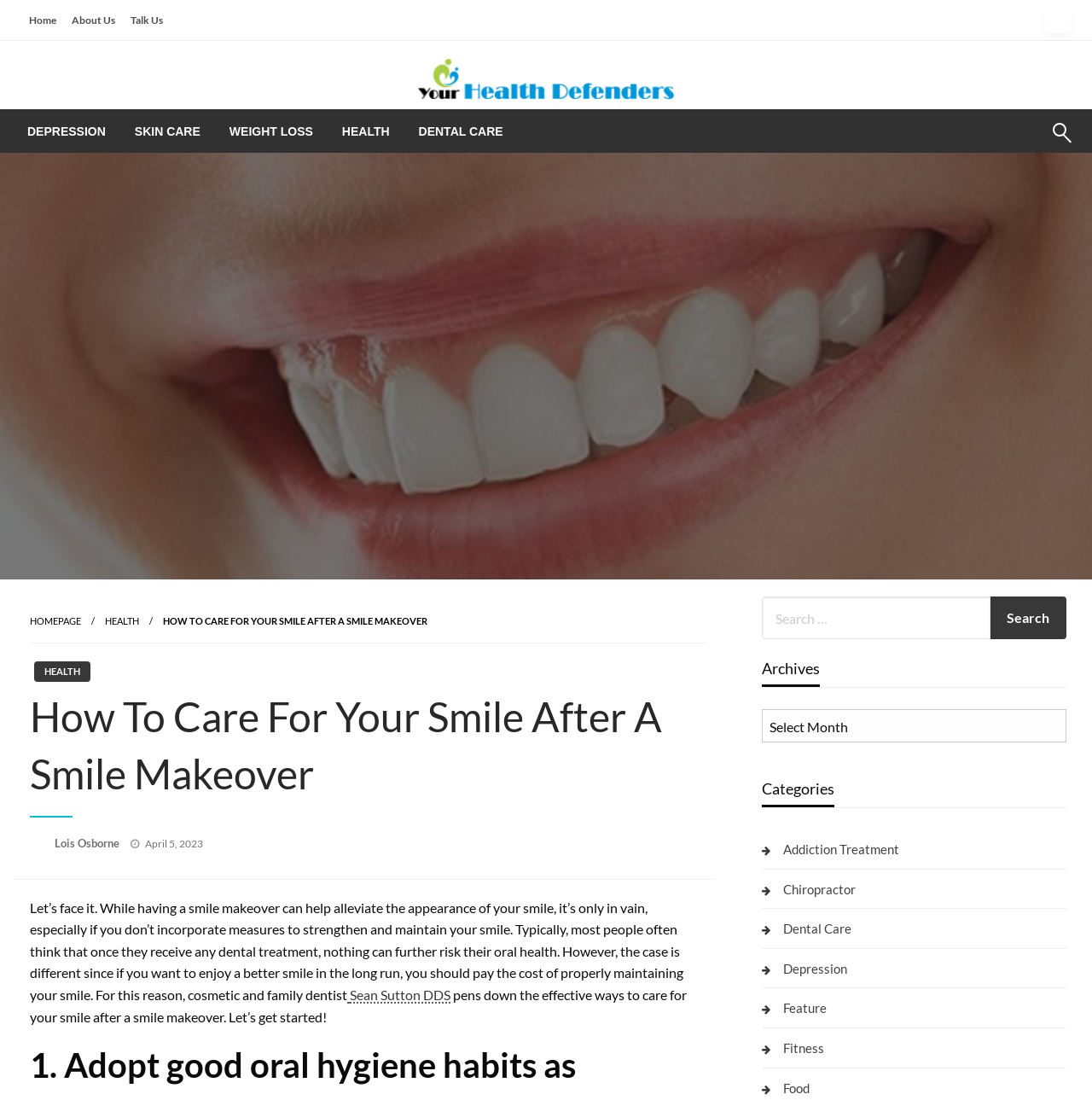Explain the contents of the webpage comprehensively.

The webpage is about "How To Care For Your Smile After A Smile Makeover" and is part of the "Your Health Defenders" website. At the top left corner, there are four links: "Home", "About Us", "Talk Us", and another link with no text. On the top right corner, there is a link "Your Health Defenders" with an image and a heading with the same text. Below this, there is a static text "Health Blog".

Below the top section, there is a horizontal menubar with five menu items: "DEPRESSION", "SKIN CARE", "WEIGHT LOSS", "HEALTH", and "DENTAL CARE". Each menu item has a corresponding link.

On the right side of the menubar, there is a search box with a "Search" button. Below the search box, there is a link to the "HOMEPAGE" and another link to "HEALTH". The main heading "How To Care For Your Smile After A Smile Makeover" is displayed prominently, followed by a static text with the same content.

The article starts with a paragraph of text that discusses the importance of maintaining one's smile after a smile makeover. The author, Lois Osborne, is mentioned, and the date of the post, April 5, 2023, is displayed. The article continues with a discussion on how to care for one's smile, written by Sean Sutton DDS.

On the right side of the article, there is a search box with a "Search" button. Below this, there are headings for "Archives" and "Categories". The "Archives" section has a combobox, and the "Categories" section has several links to different categories, including "Addiction Treatment", "Chiropractor", "Dental Care", and others.